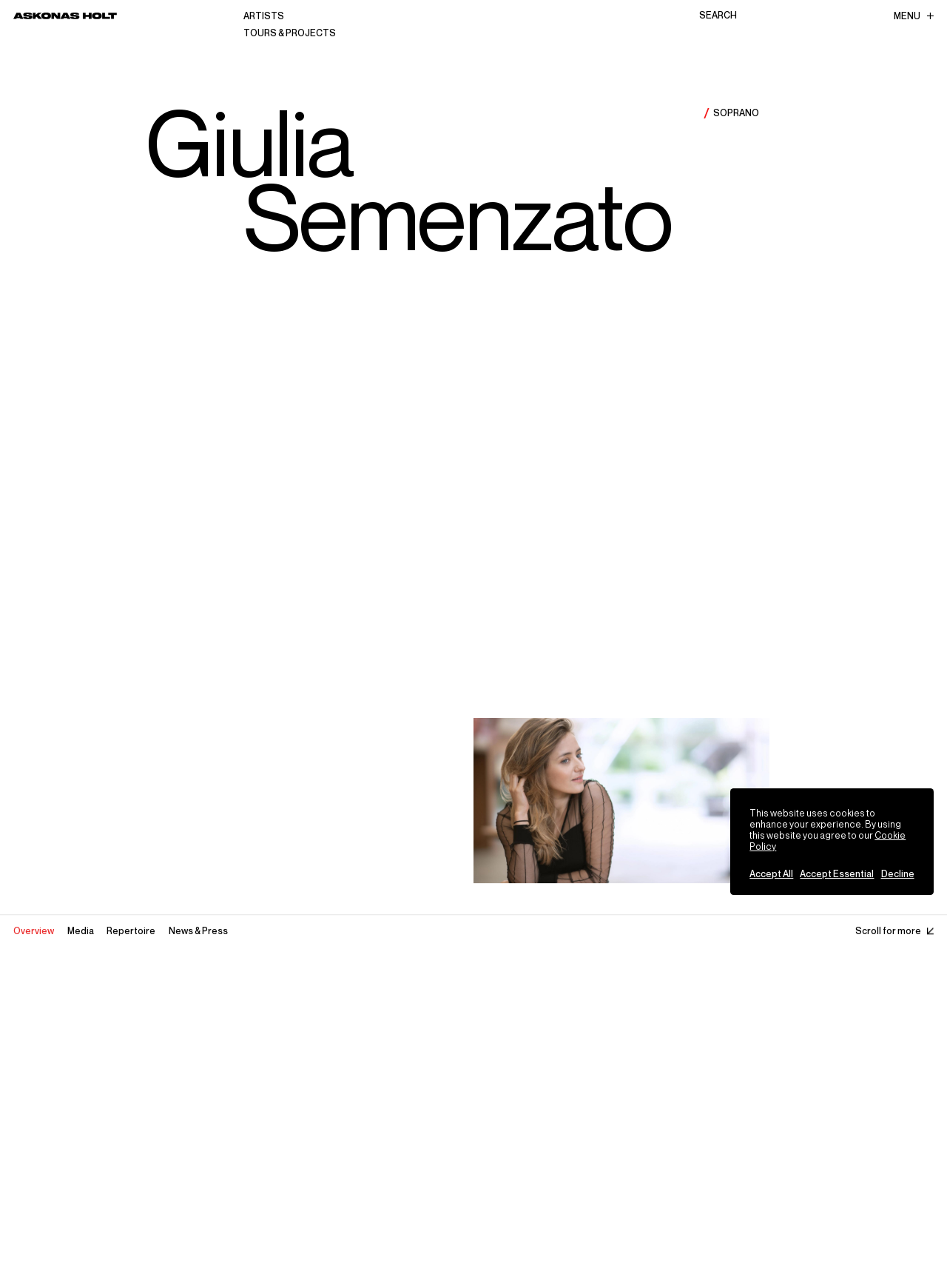Locate the bounding box coordinates of the element that should be clicked to fulfill the instruction: "Open the menu".

[0.944, 0.01, 0.986, 0.015]